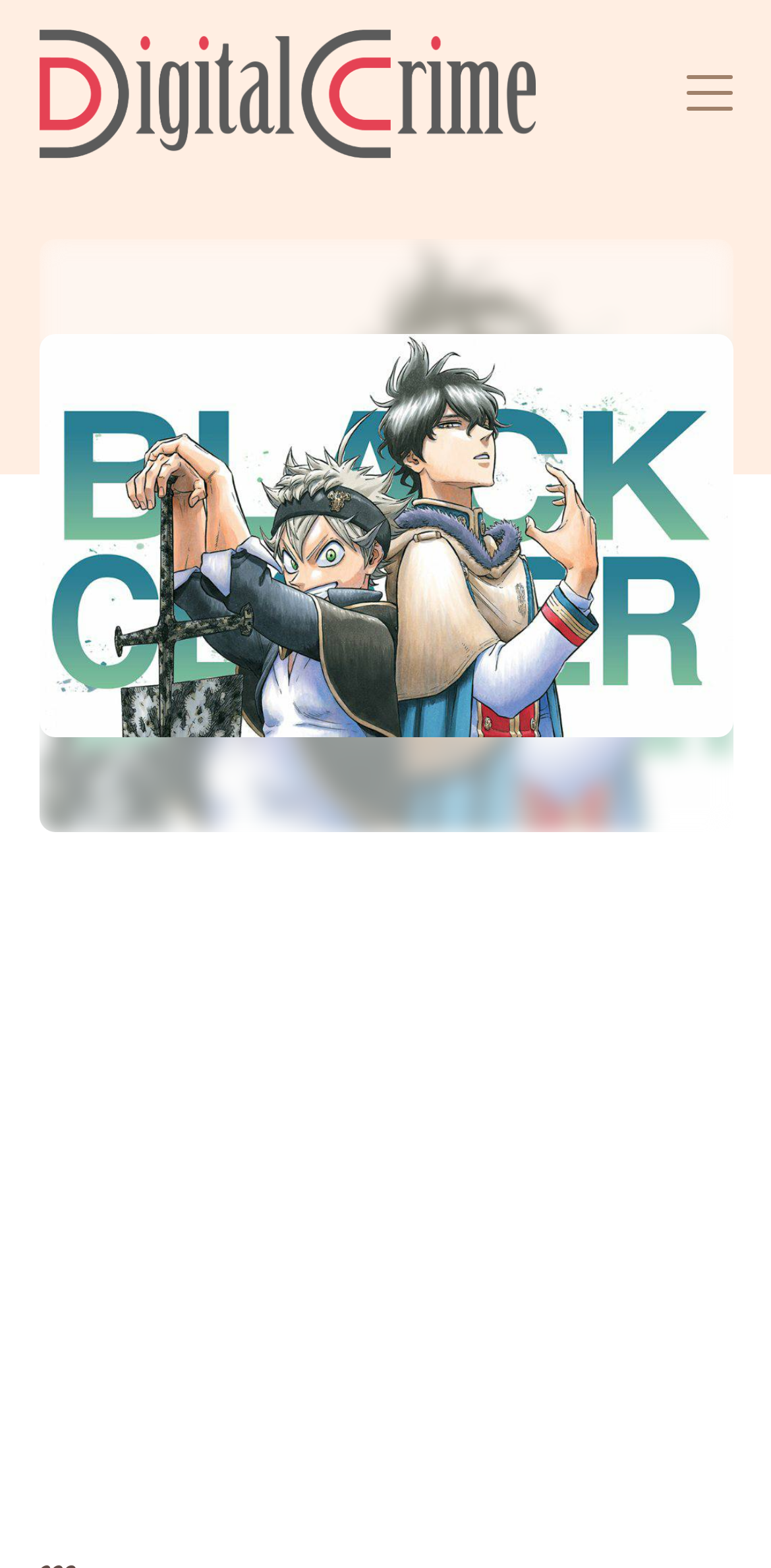Using the given element description, provide the bounding box coordinates (top-left x, top-left y, bottom-right x, bottom-right y) for the corresponding UI element in the screenshot: alt="DC News"

[0.05, 0.019, 0.72, 0.108]